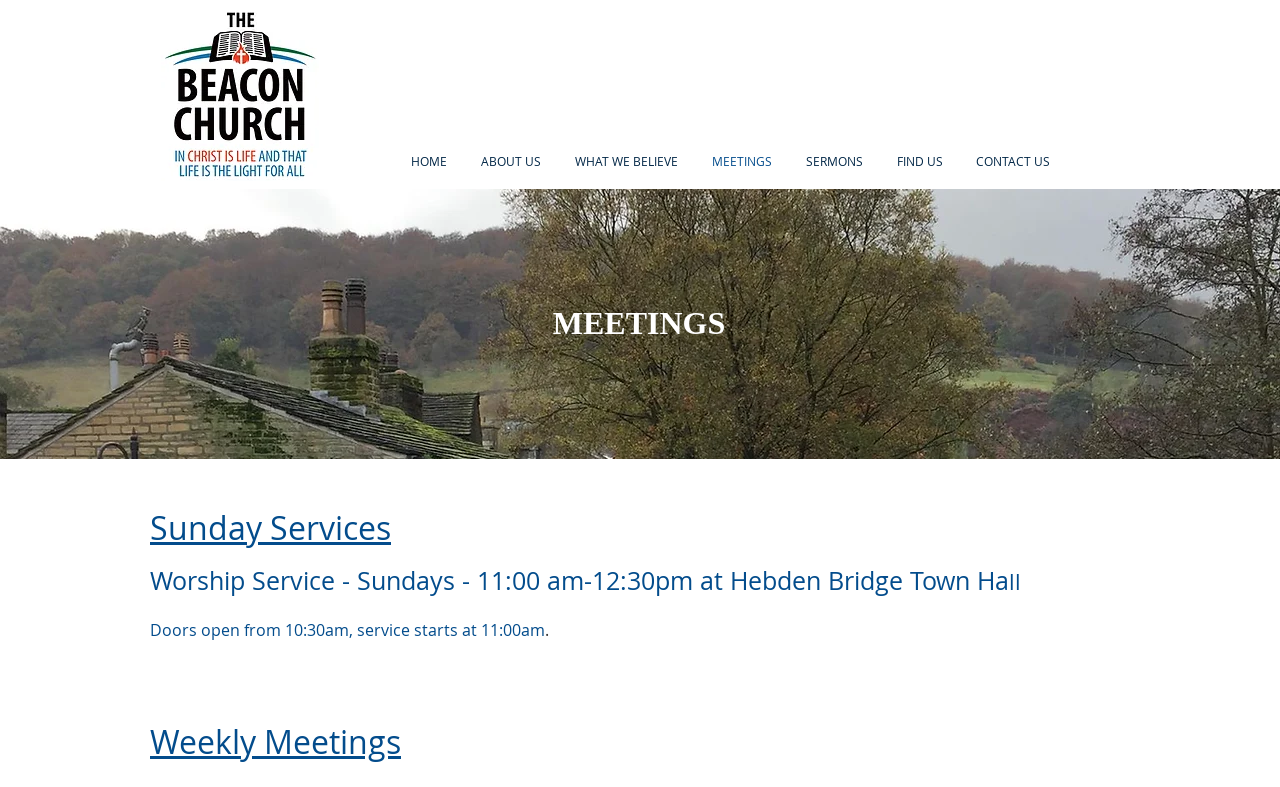Locate the bounding box coordinates of the element you need to click to accomplish the task described by this instruction: "Click the Beacon Church Hebden Bridge Logo".

[0.126, 0.01, 0.249, 0.23]